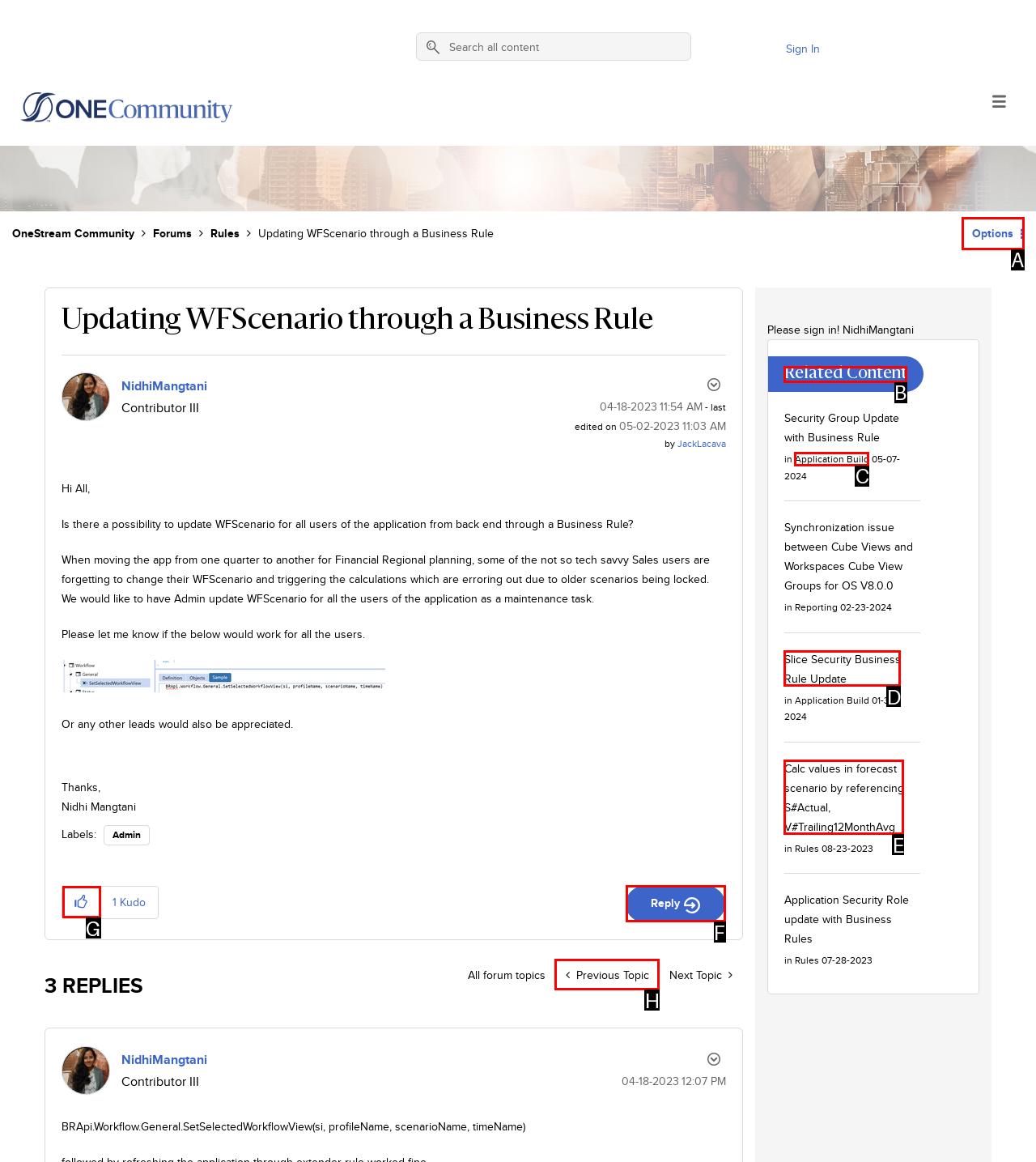From the given choices, which option should you click to complete this task: View related content? Answer with the letter of the correct option.

B